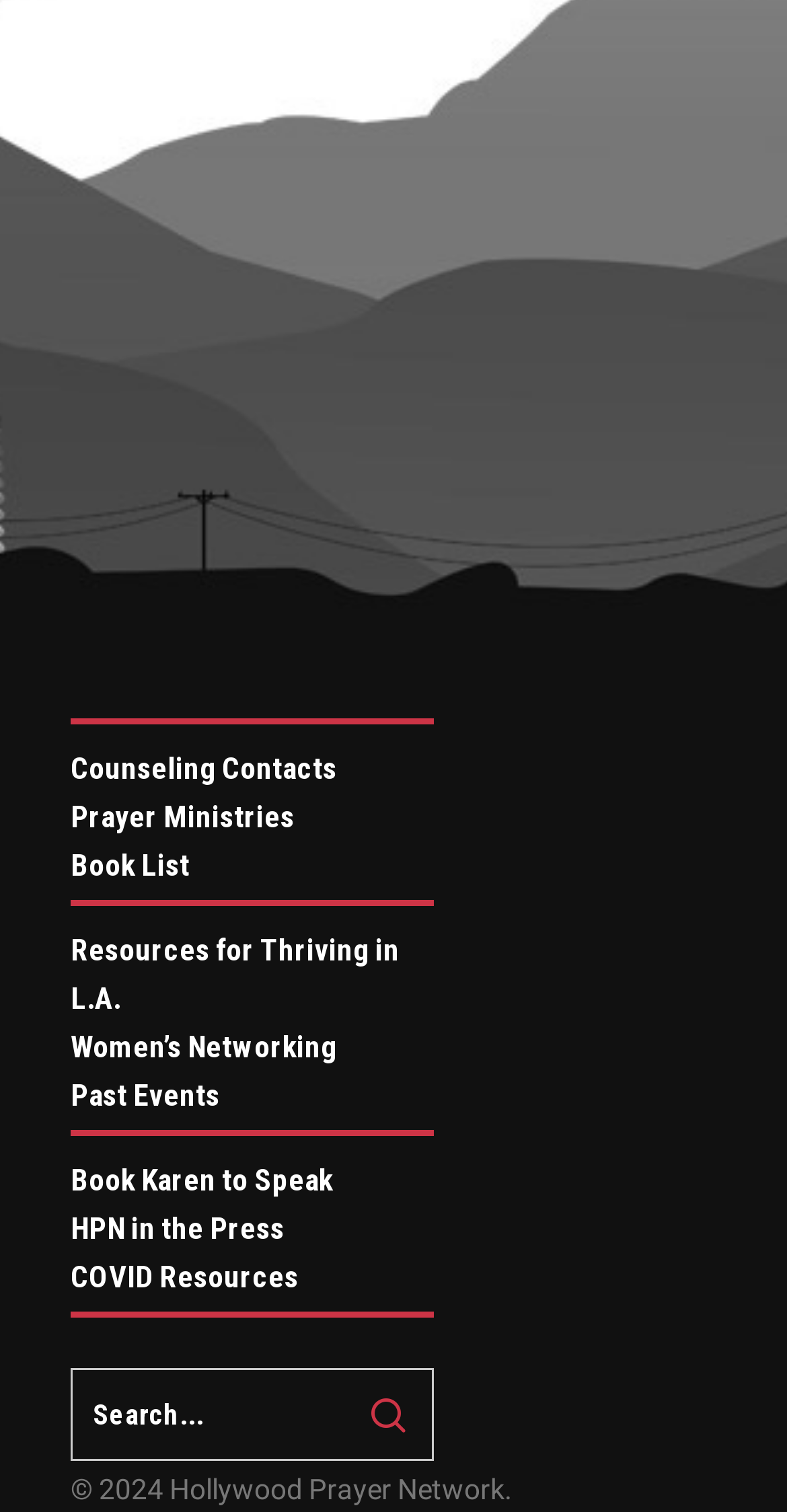Find the bounding box coordinates of the area that needs to be clicked in order to achieve the following instruction: "Check out Book List". The coordinates should be specified as four float numbers between 0 and 1, i.e., [left, top, right, bottom].

[0.09, 0.56, 0.241, 0.585]